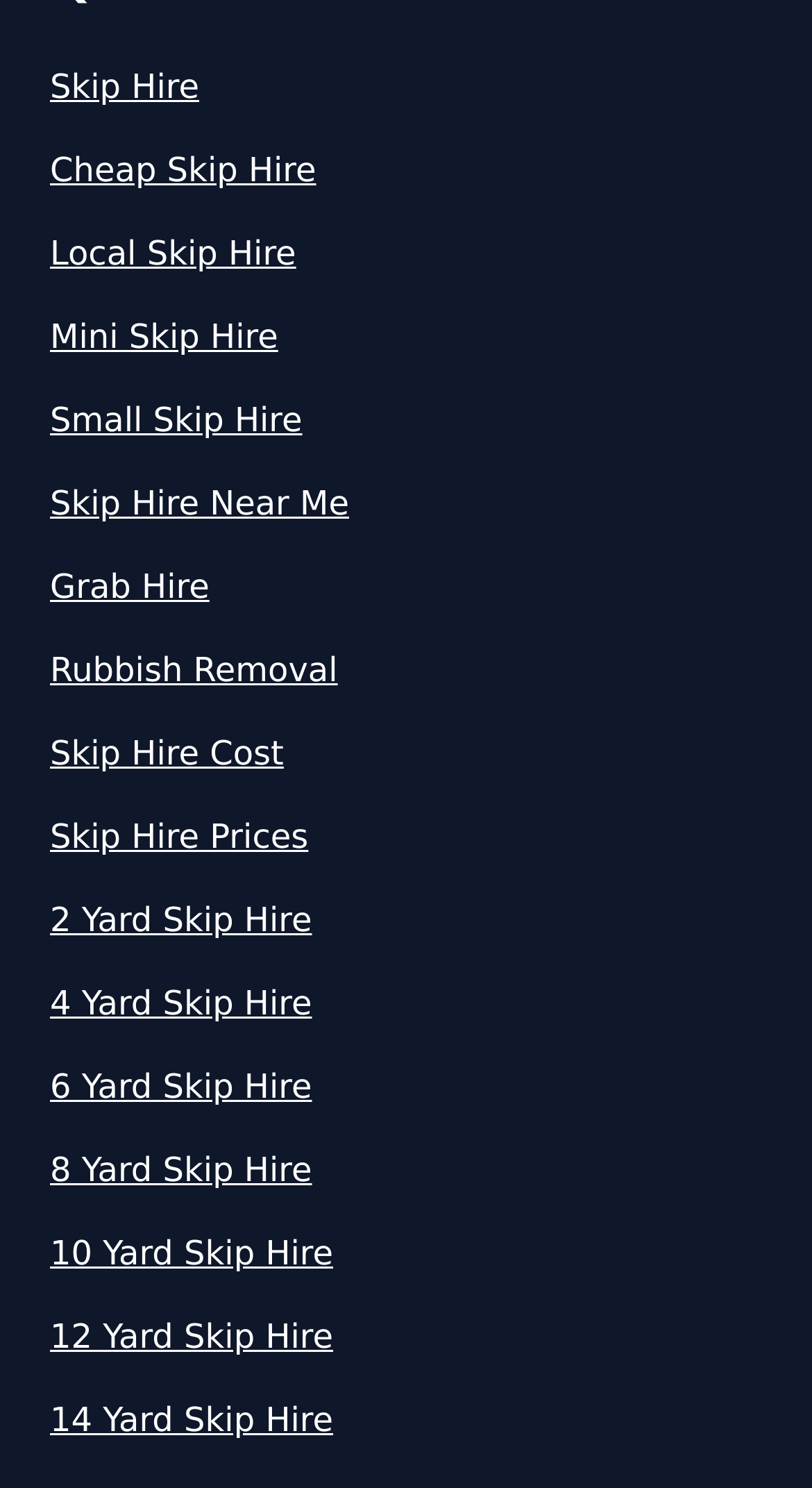Use the information in the screenshot to answer the question comprehensively: What is the related service mentioned along with skip hire on this webpage?

The webpage lists a link to 'Rubbish Removal' alongside the skip hire links, indicating that rubbish removal is a related service to skip hire.